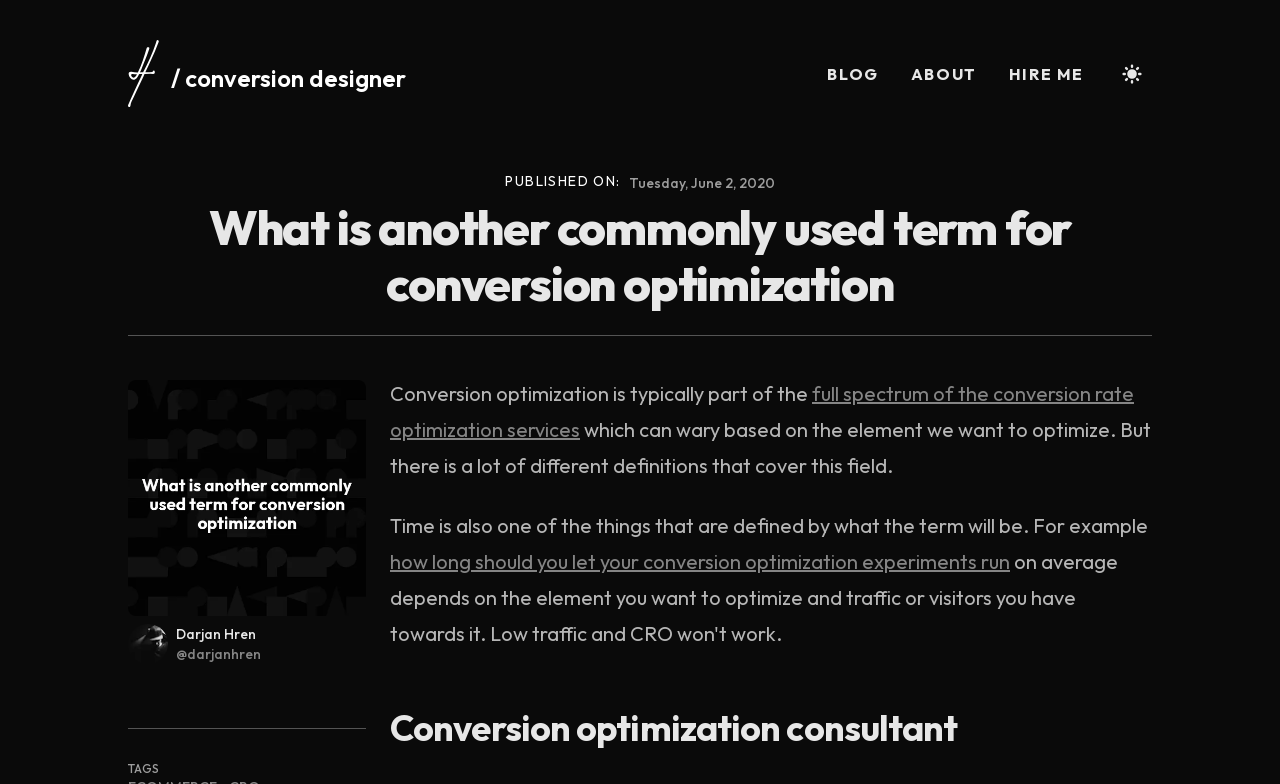How many links are in the header section?
Based on the screenshot, answer the question with a single word or phrase.

3